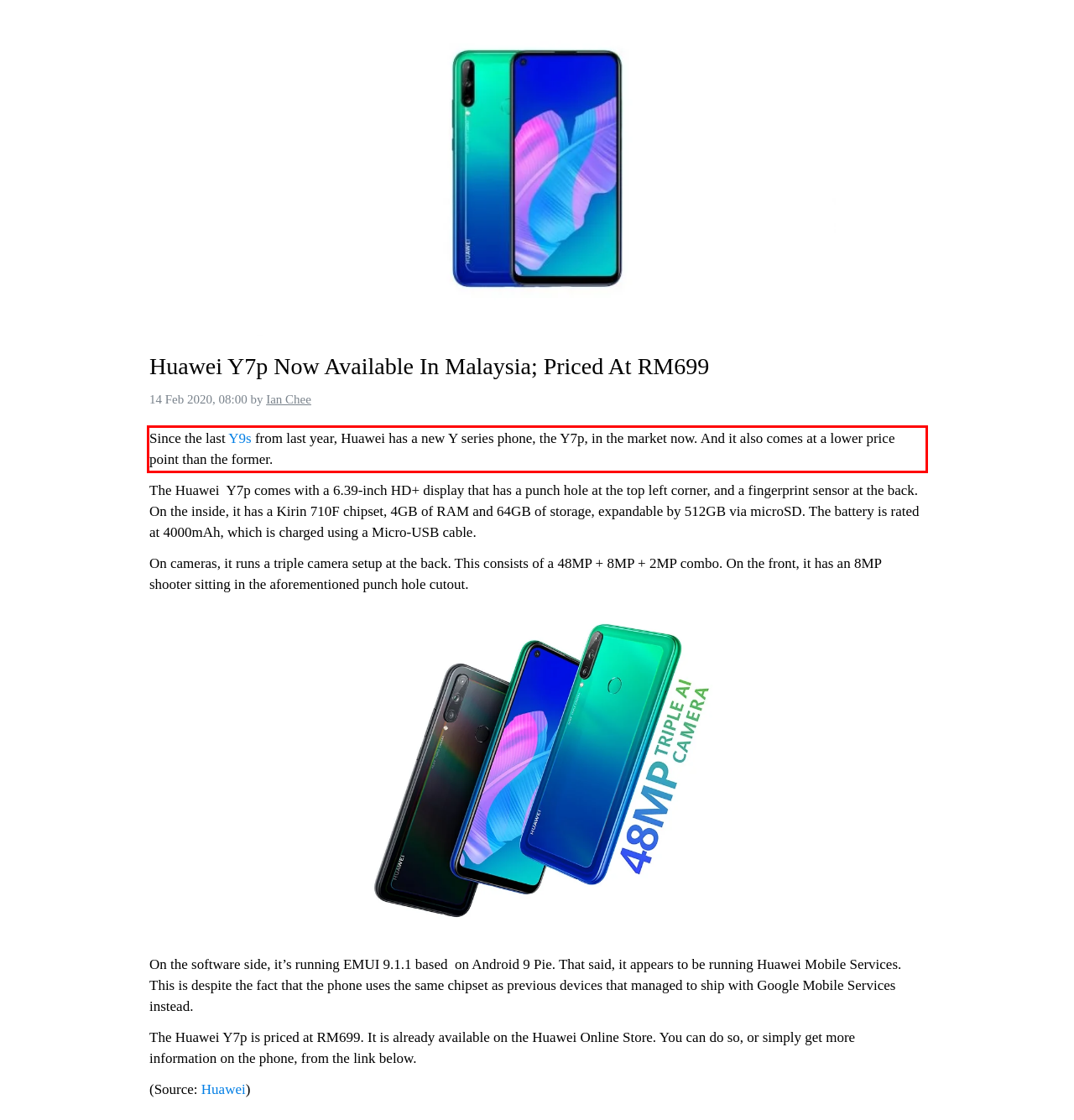You have a webpage screenshot with a red rectangle surrounding a UI element. Extract the text content from within this red bounding box.

Since the last Y9s from last year, Huawei has a new Y series phone, the Y7p, in the market now. And it also comes at a lower price point than the former.